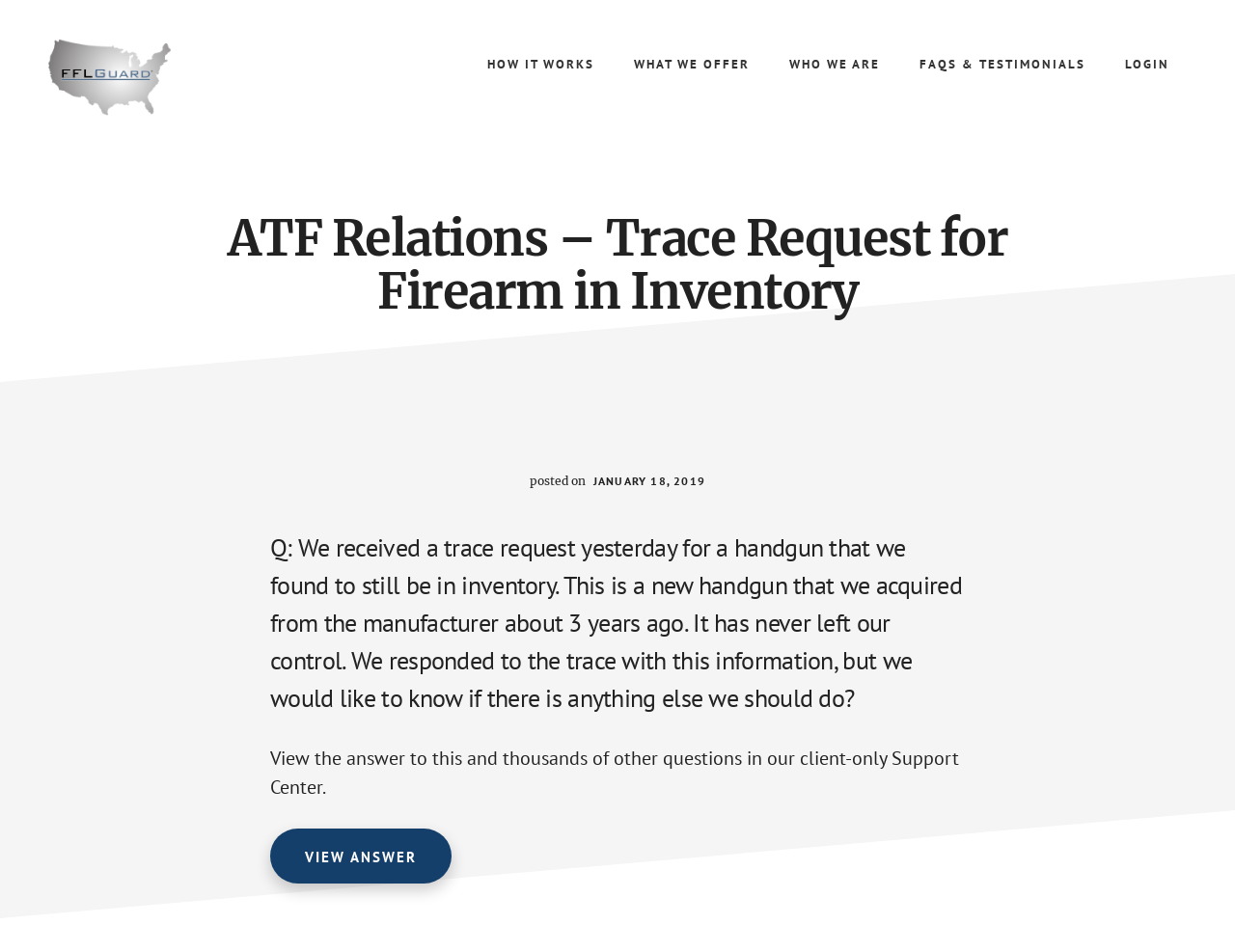What is the name of the website?
Please provide a detailed and thorough answer to the question.

I determined the name of the website by looking at the link element with the text 'FFLGUARD' which is likely to be the logo or the main title of the website.